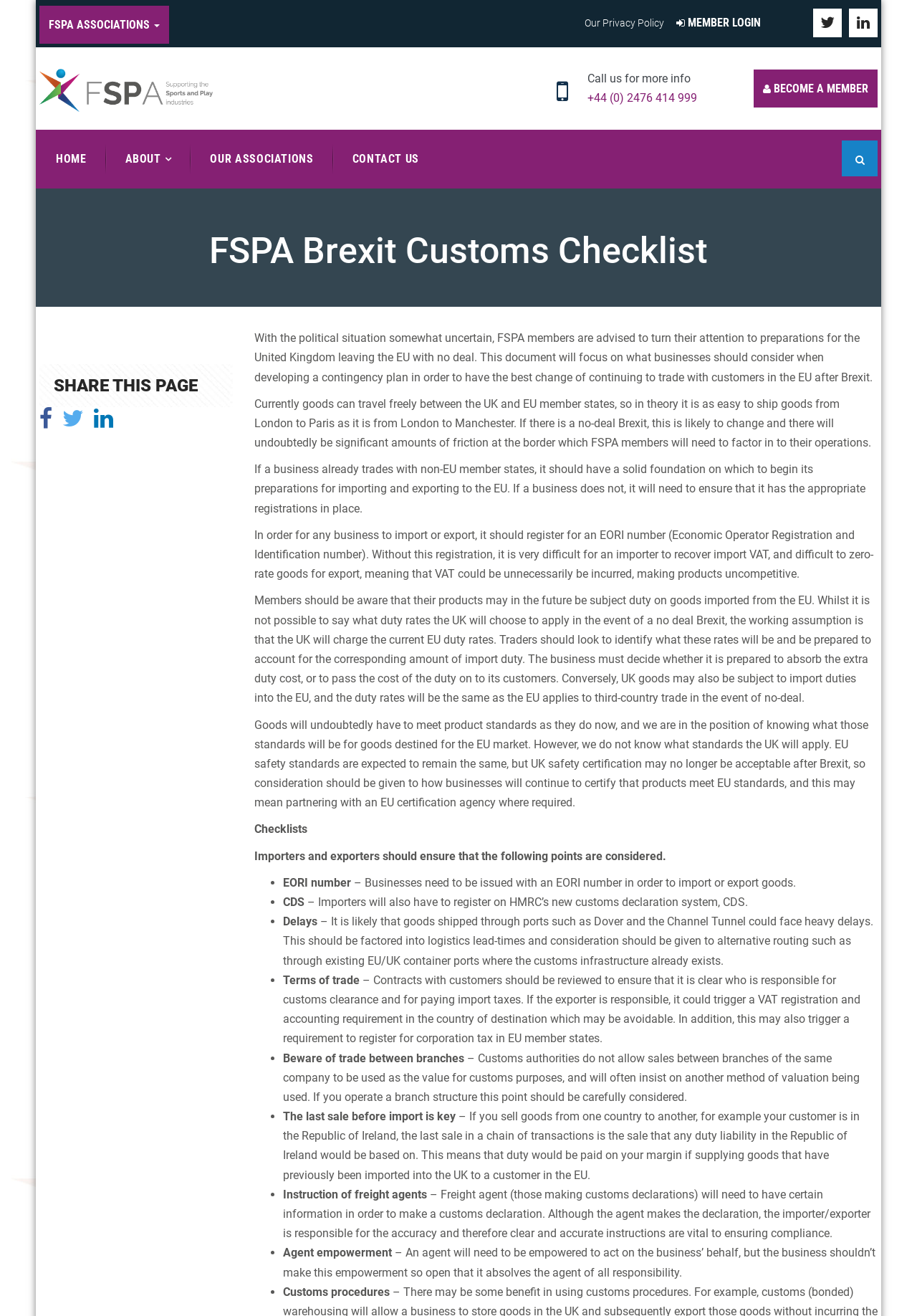Please determine the bounding box coordinates of the section I need to click to accomplish this instruction: "Login as a member".

[0.727, 0.003, 0.84, 0.032]